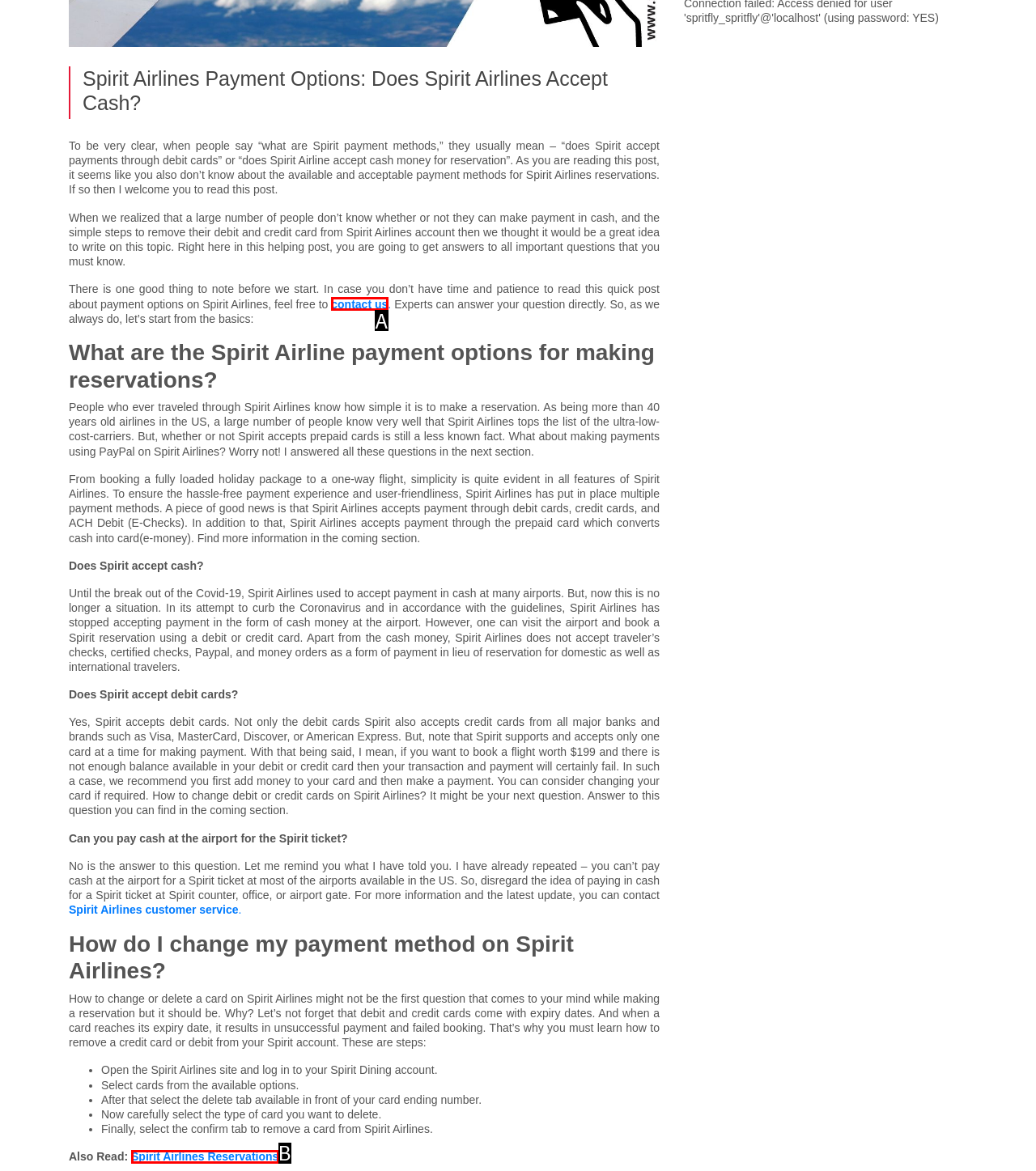Match the following description to the correct HTML element: contact us Indicate your choice by providing the letter.

A